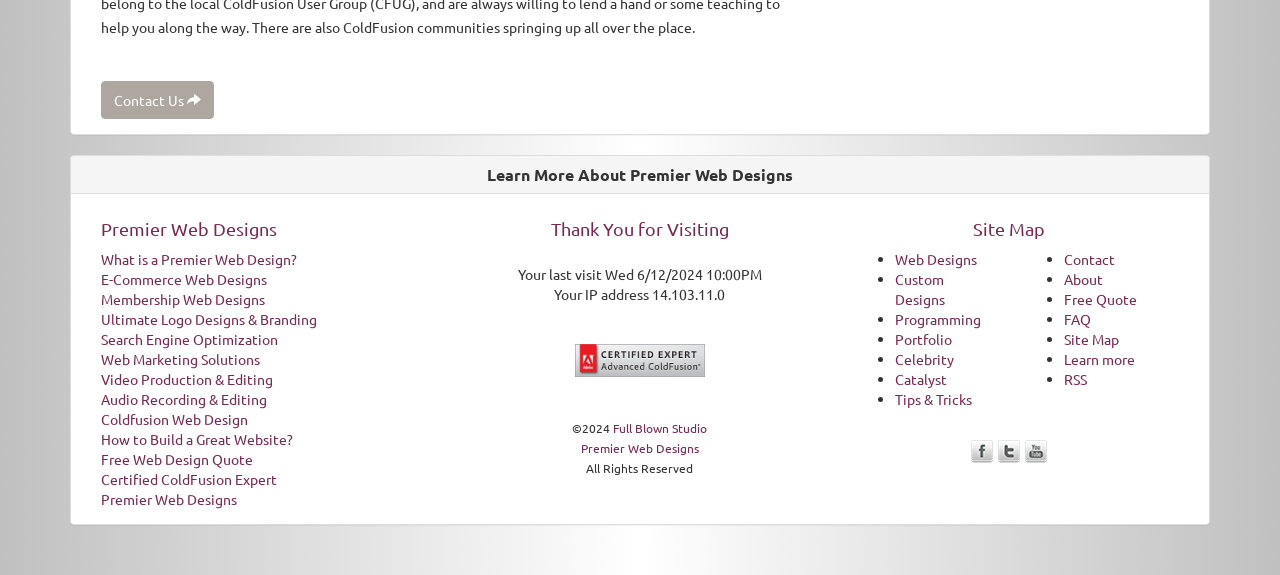What is the company name mentioned on the webpage? Examine the screenshot and reply using just one word or a brief phrase.

Premier Web Designs